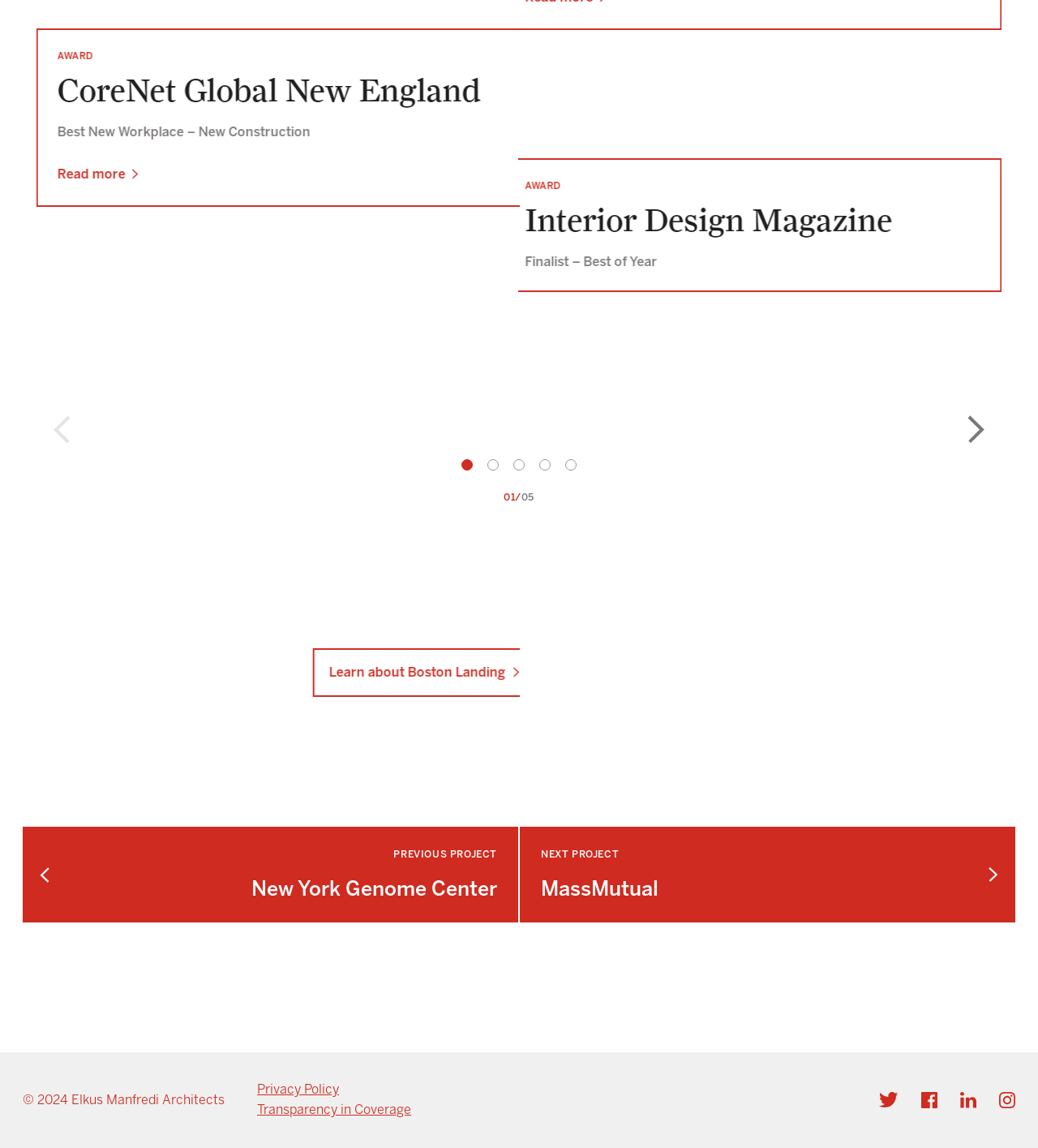What is the text next to the '01'?
We need a detailed and meticulous answer to the question.

The text next to the '01' is a slash (/) which is a StaticText element with ID 308, located at the middle of the page with a bounding box of [0.496, 0.428, 0.502, 0.438].